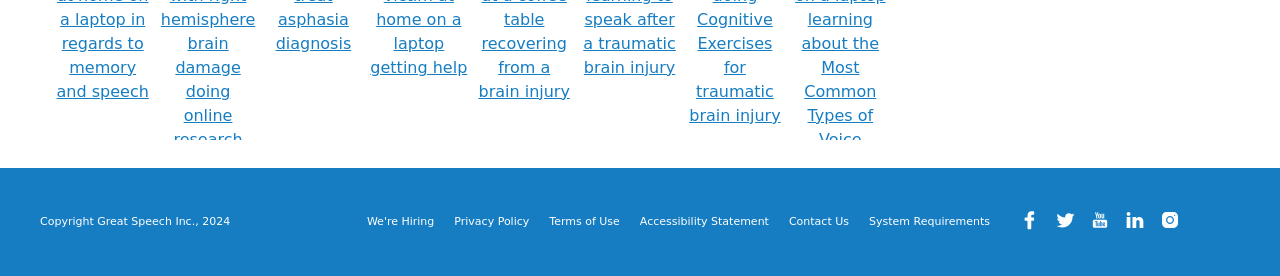What is the topic of the images on the webpage?
Examine the image closely and answer the question with as much detail as possible.

Based on the OCR text of the links, it appears that the images on the webpage are related to brain injury and speech, showing people recovering from brain injuries and doing online research.